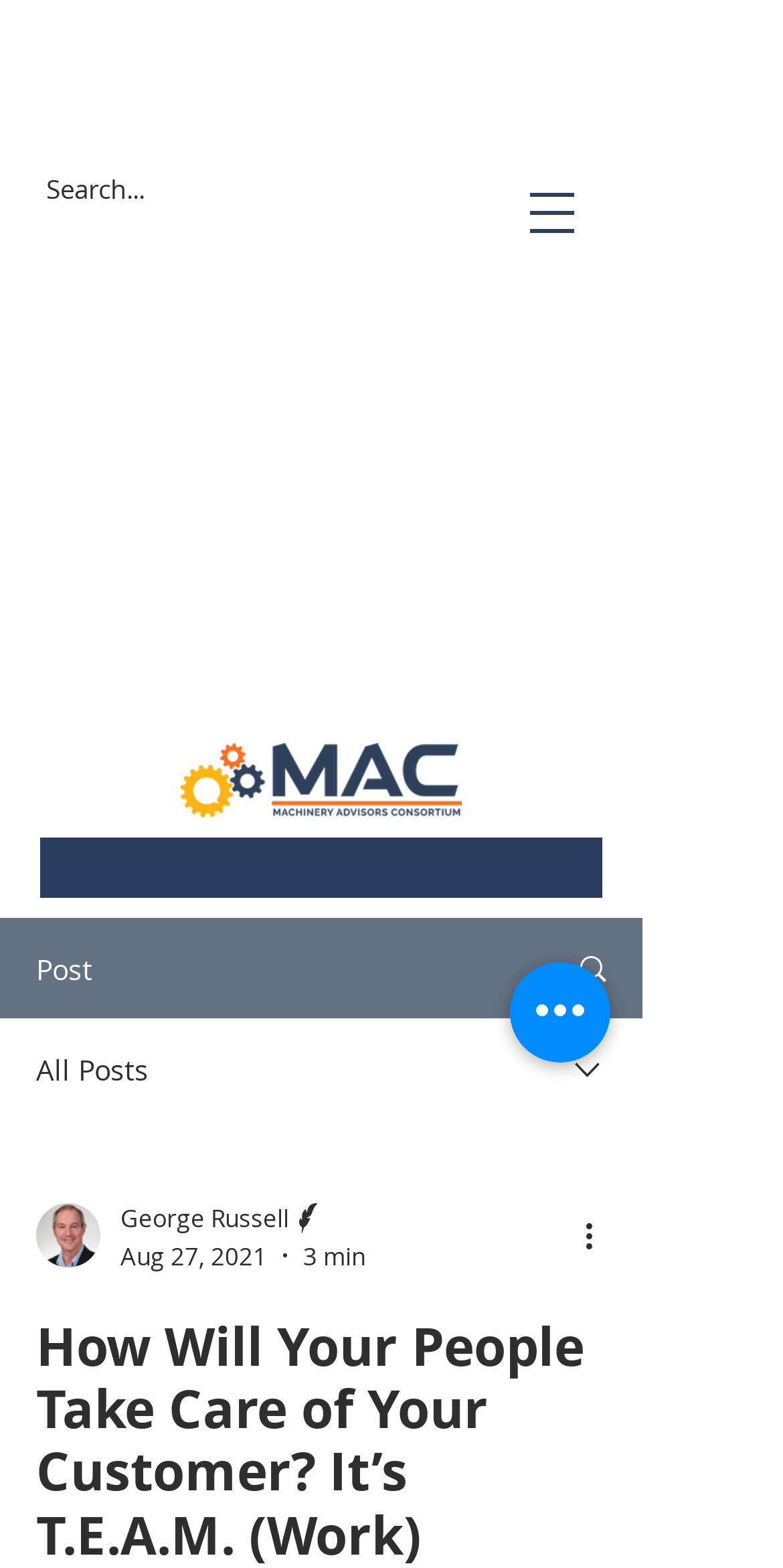How many search box elements are there?
Please use the image to provide a one-word or short phrase answer.

1